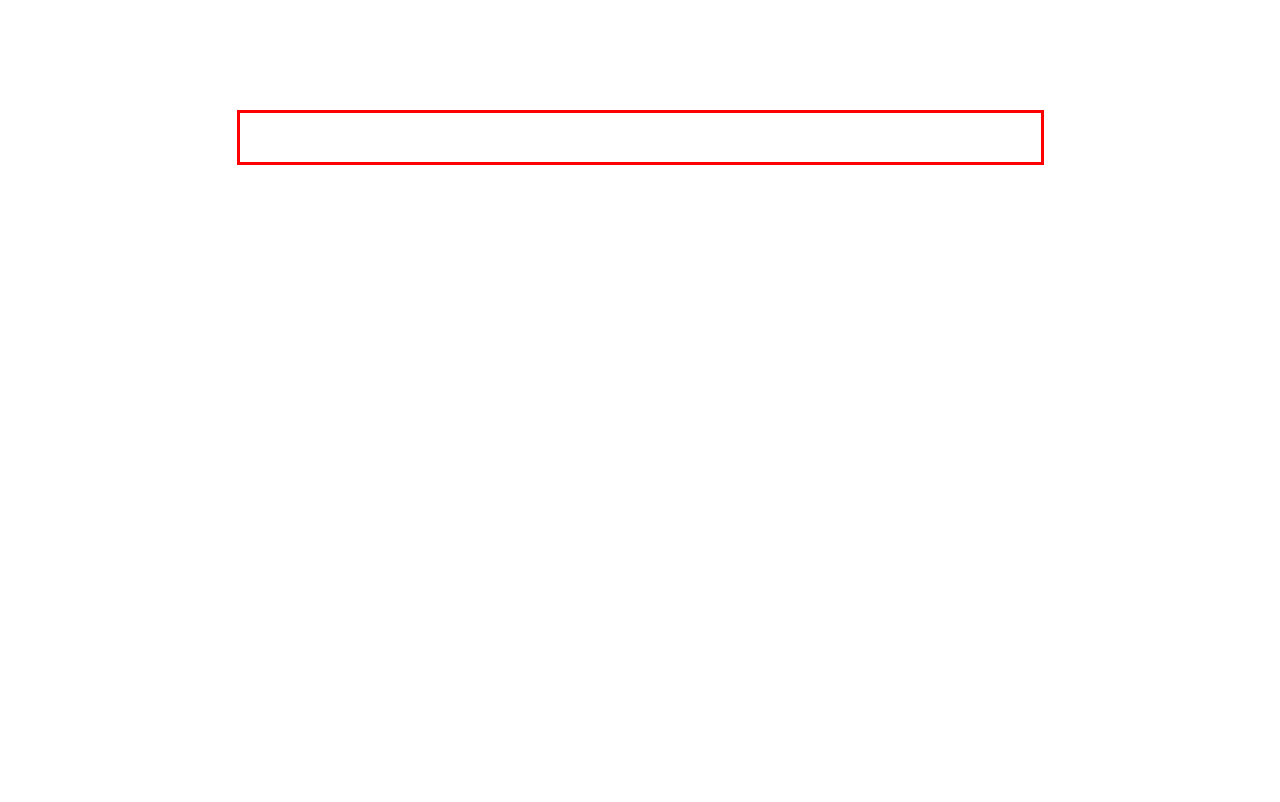Review the screenshot of the webpage and recognize the text inside the red rectangle bounding box. Provide the extracted text content.

Sleepcations can take many forms, from Wi-Fi-free sleep retreats tucked away in off-grid locations to luxury hotels that offer sleep packages to take your stay to the next level.